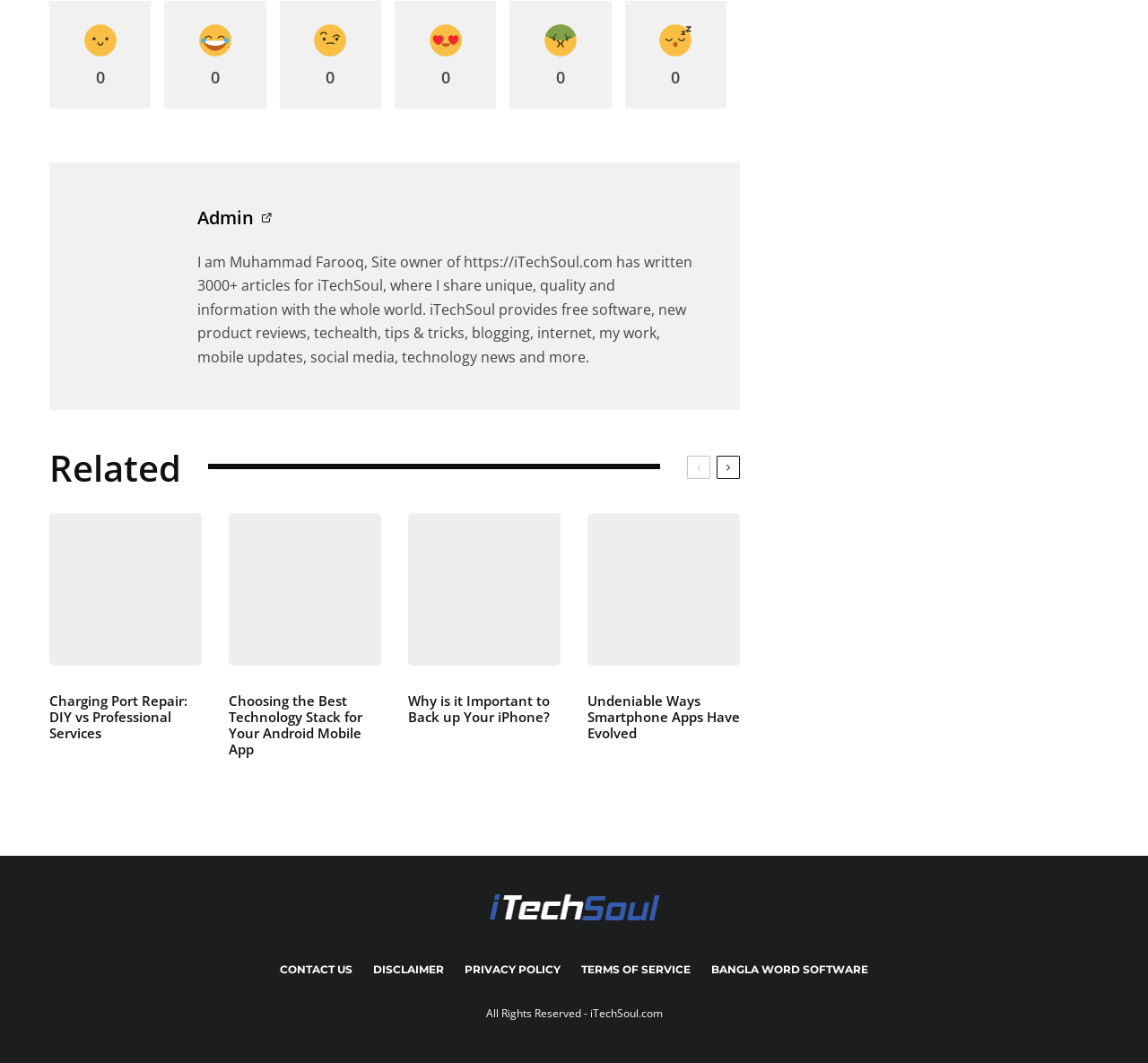Please determine the bounding box of the UI element that matches this description: Terms of Service. The coordinates should be given as (top-left x, top-left y, bottom-right x, bottom-right y), with all values between 0 and 1.

[0.506, 0.903, 0.602, 0.92]